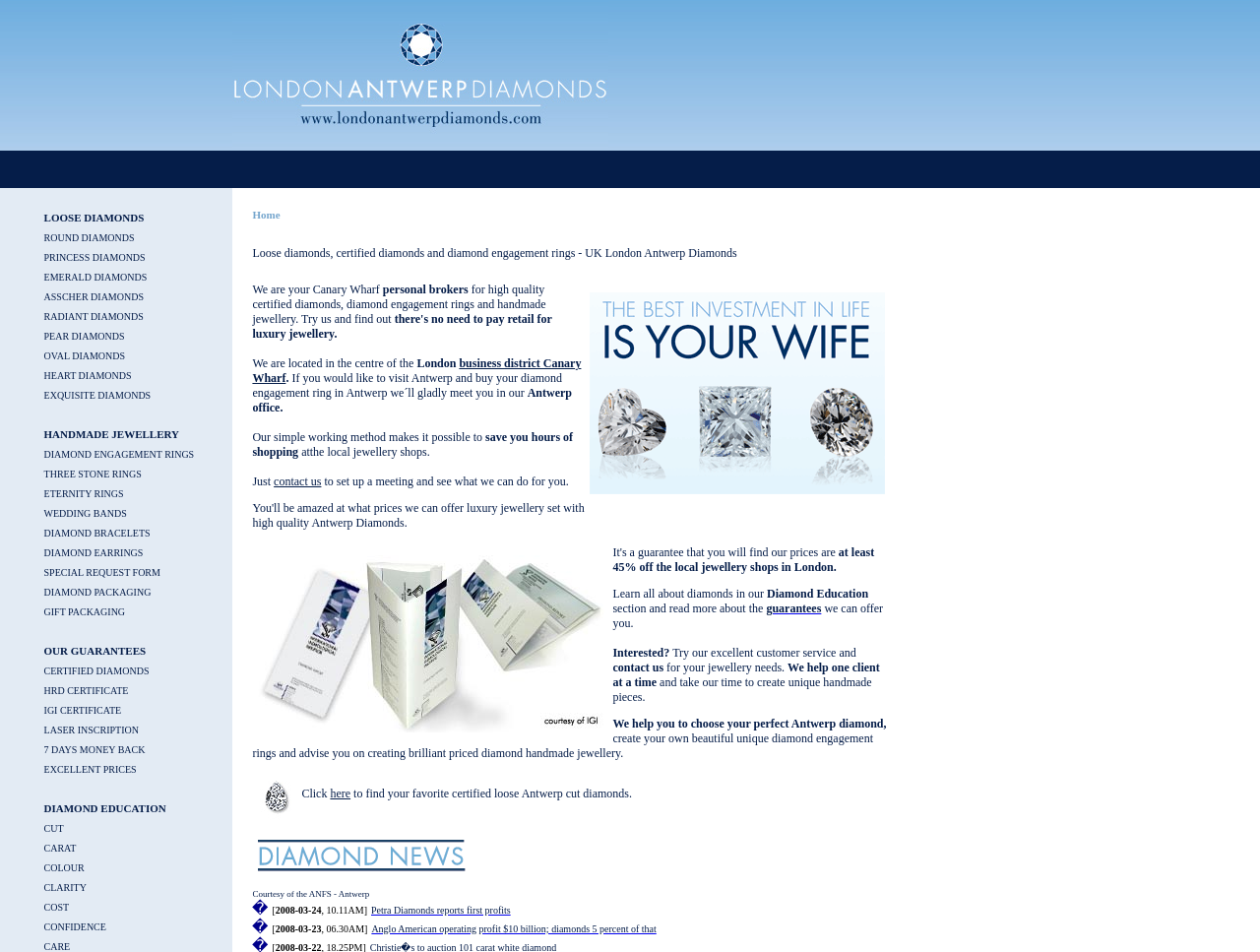What type of products are sold on this website?
Based on the screenshot, provide a one-word or short-phrase response.

Diamonds and jewellery